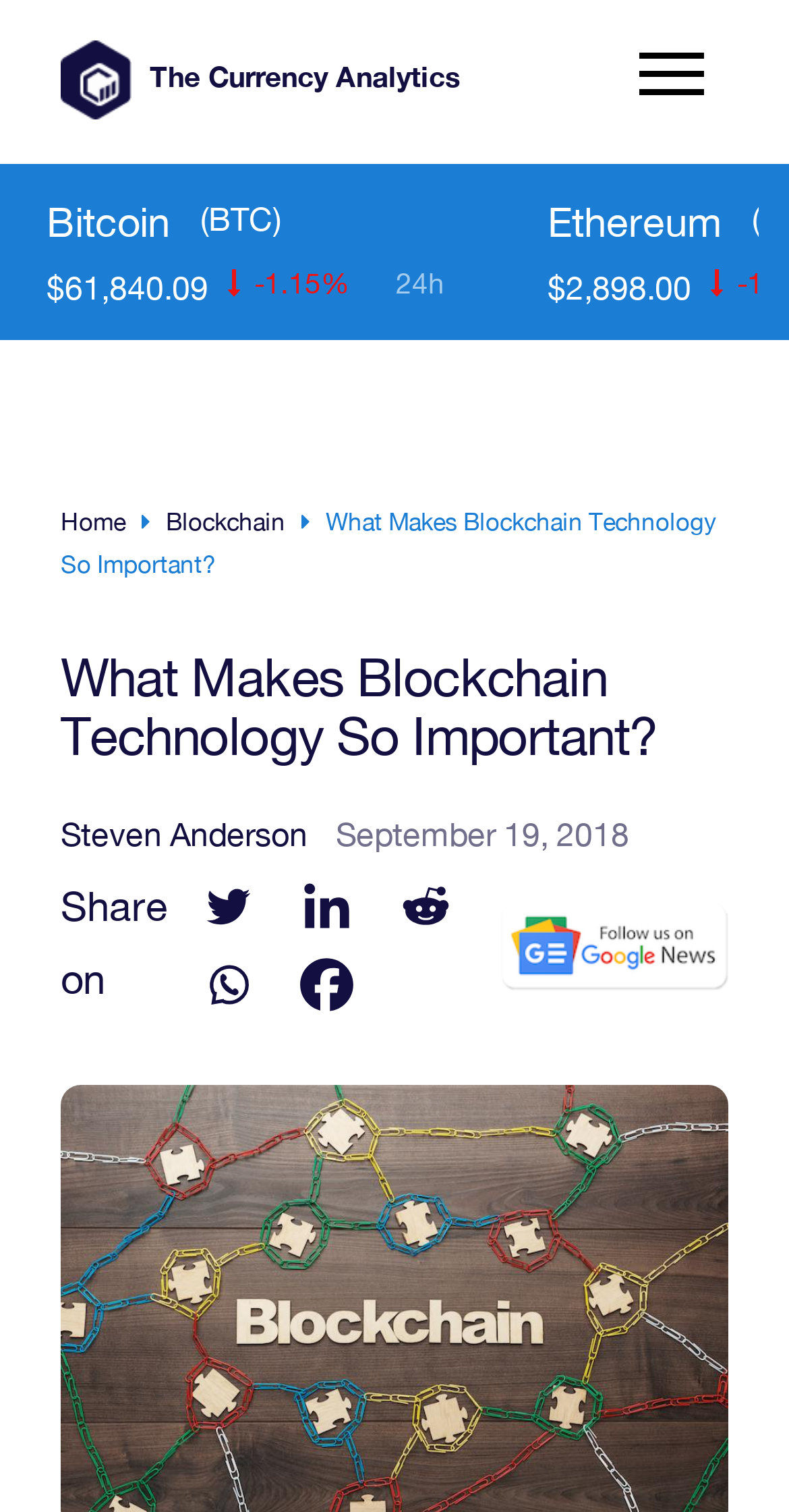Identify and provide the bounding box for the element described by: "Bitcoin".

[0.059, 0.123, 0.653, 0.171]